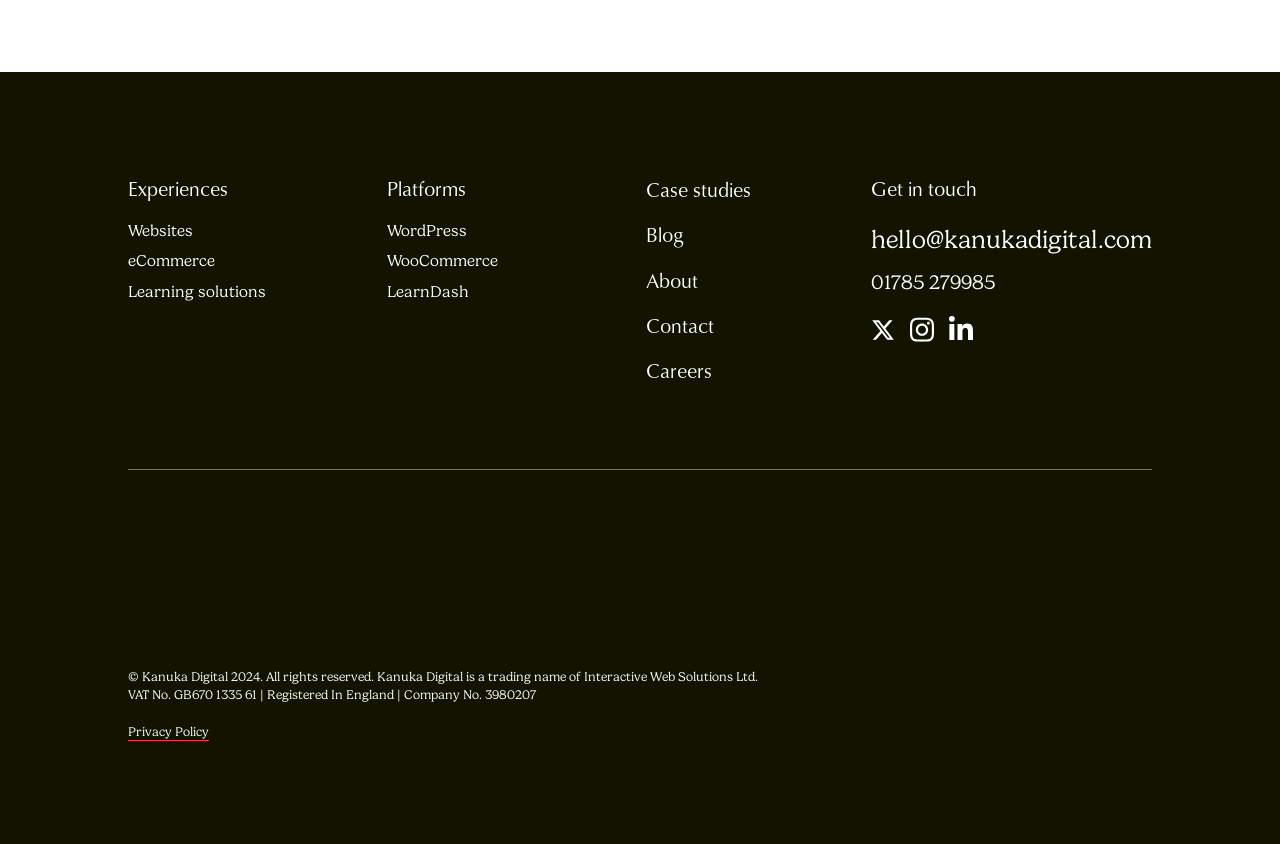What type of services does Kanuka Digital offer?
Using the image, answer in one word or phrase.

Websites, eCommerce, Learning solutions